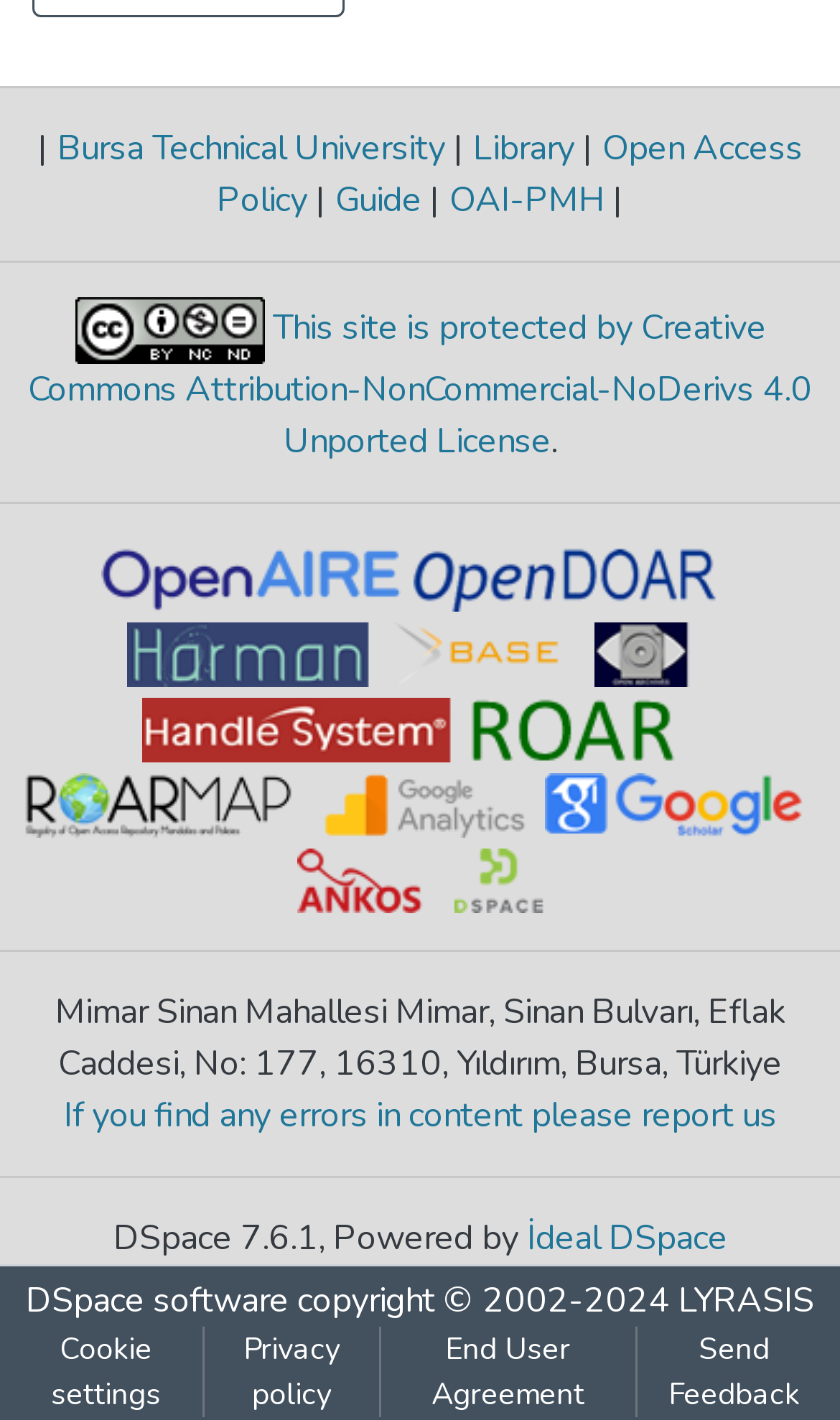Please specify the bounding box coordinates of the area that should be clicked to accomplish the following instruction: "Visit Bursa Technical University". The coordinates should consist of four float numbers between 0 and 1, i.e., [left, top, right, bottom].

[0.058, 0.089, 0.54, 0.122]